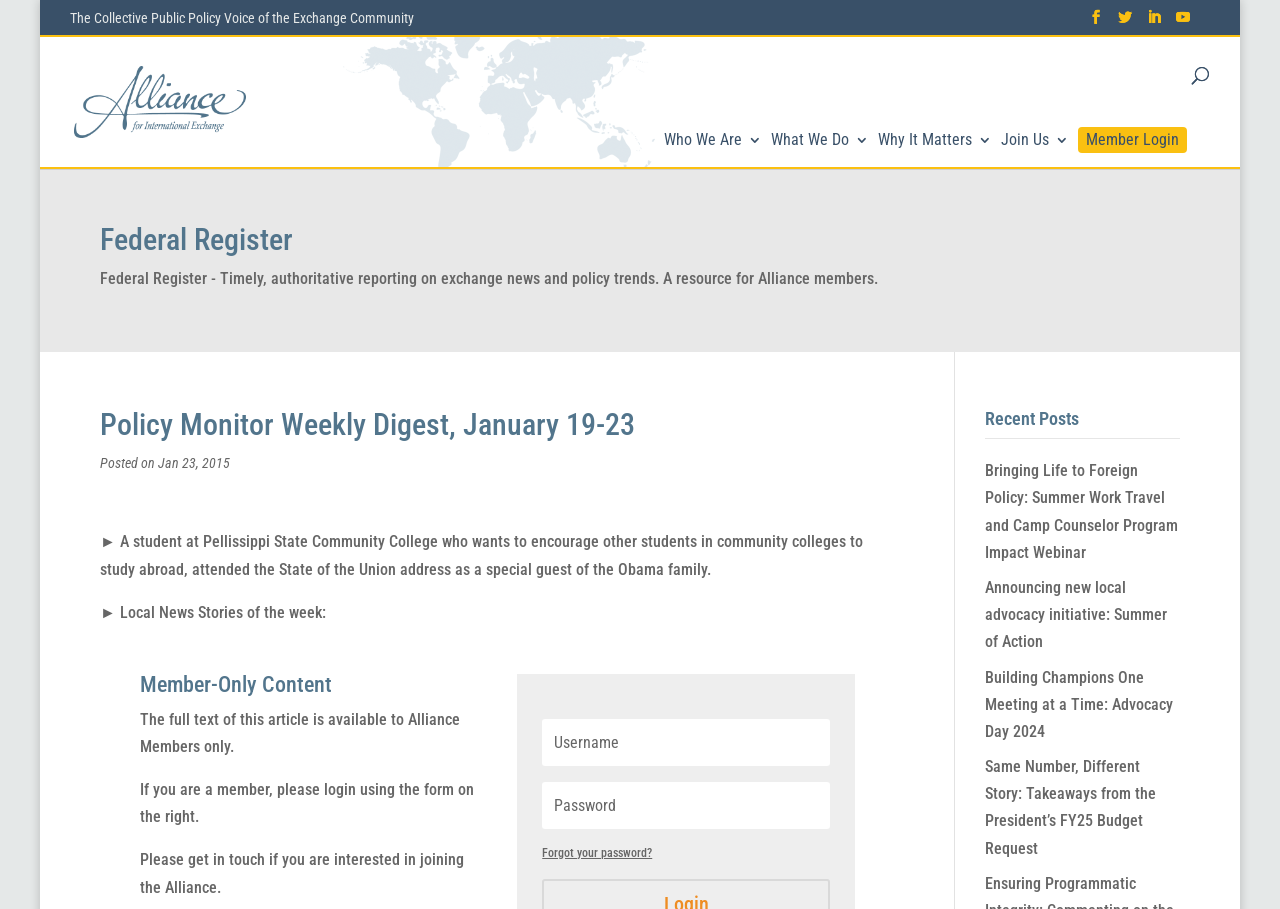Predict the bounding box coordinates for the UI element described as: "name="s" placeholder="Search …" title="Search for:"". The coordinates should be four float numbers between 0 and 1, presented as [left, top, right, bottom].

[0.078, 0.04, 0.922, 0.042]